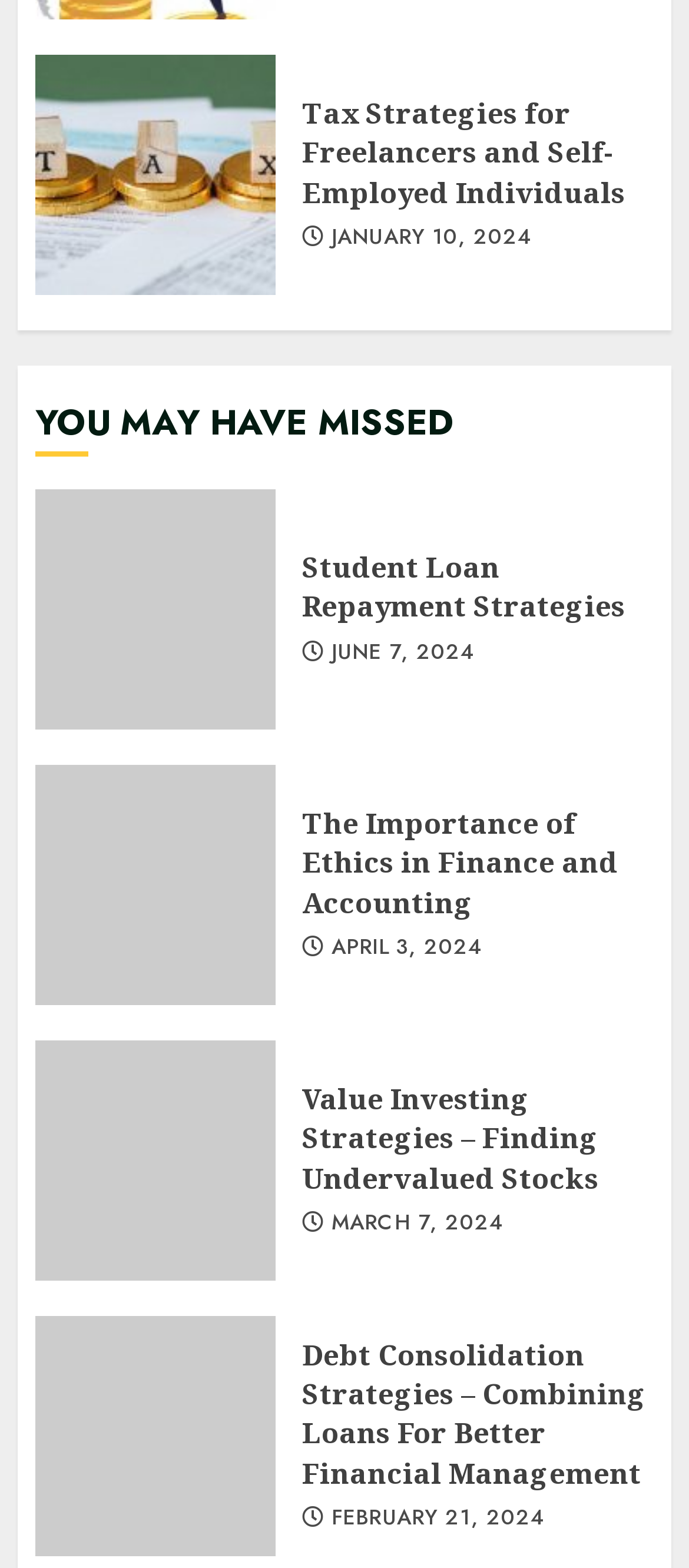What is the common theme among the articles listed?
Can you give a detailed and elaborate answer to the question?

The articles listed on this webpage are all related to finance, including topics such as tax strategies, student loan repayment, ethics in finance, value investing, and debt consolidation.